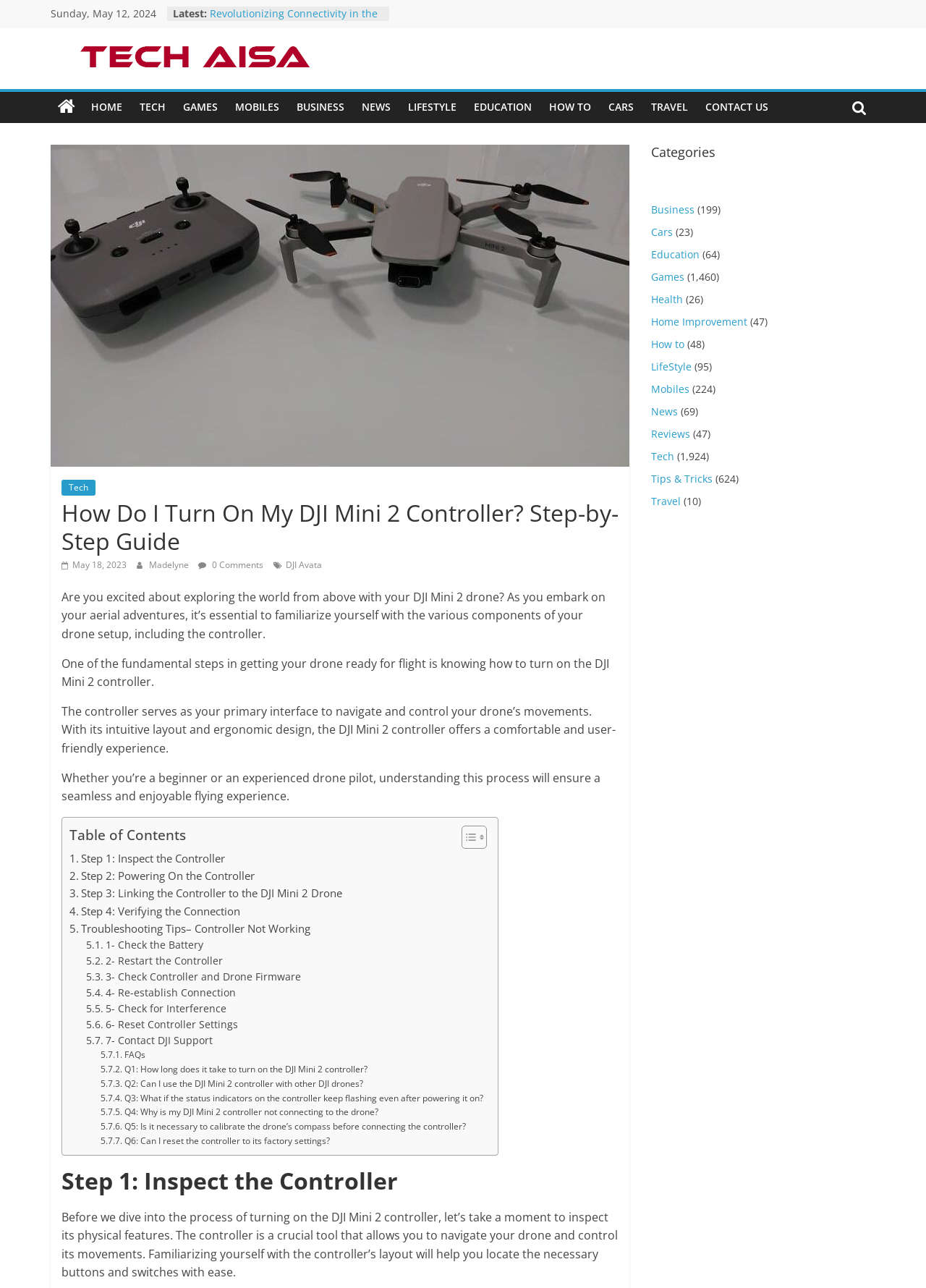Please specify the coordinates of the bounding box for the element that should be clicked to carry out this instruction: "Click on the 'HOME' link". The coordinates must be four float numbers between 0 and 1, formatted as [left, top, right, bottom].

[0.089, 0.072, 0.141, 0.095]